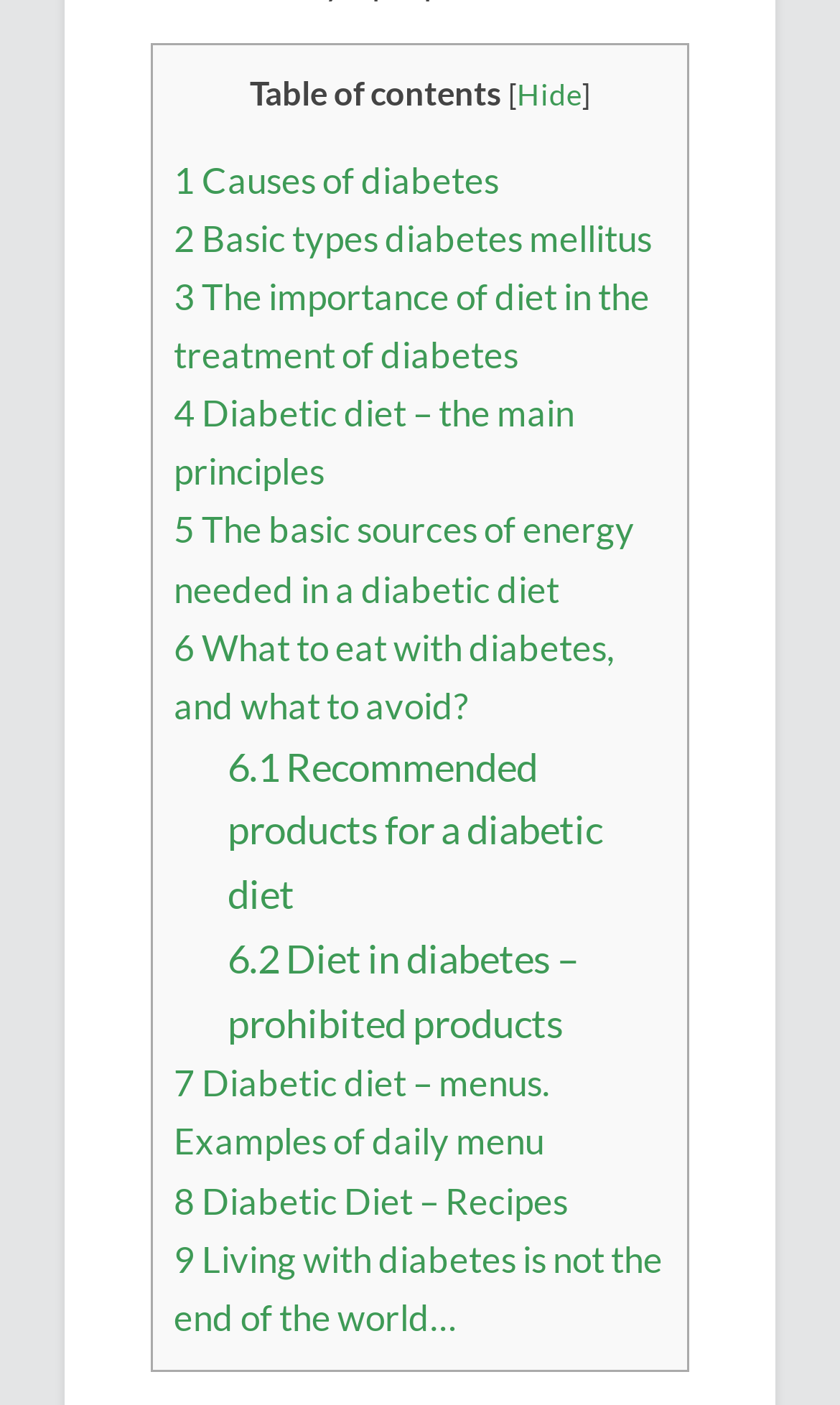Determine the bounding box coordinates of the section to be clicked to follow the instruction: "Zoom in the image". The coordinates should be given as four float numbers between 0 and 1, formatted as [left, top, right, bottom].

None